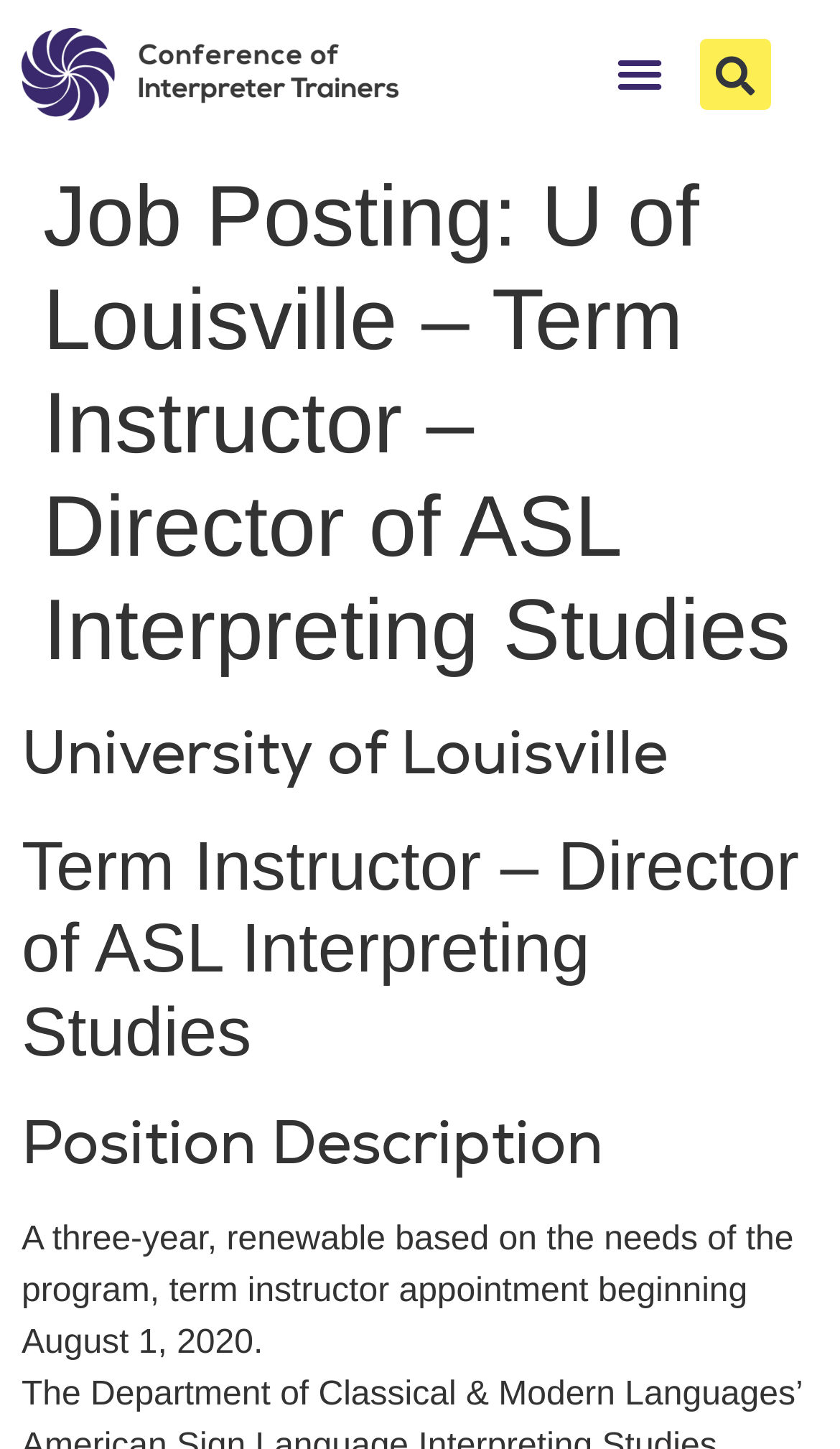Determine the bounding box coordinates for the UI element with the following description: "Search". The coordinates should be four float numbers between 0 and 1, represented as [left, top, right, bottom].

[0.833, 0.027, 0.917, 0.076]